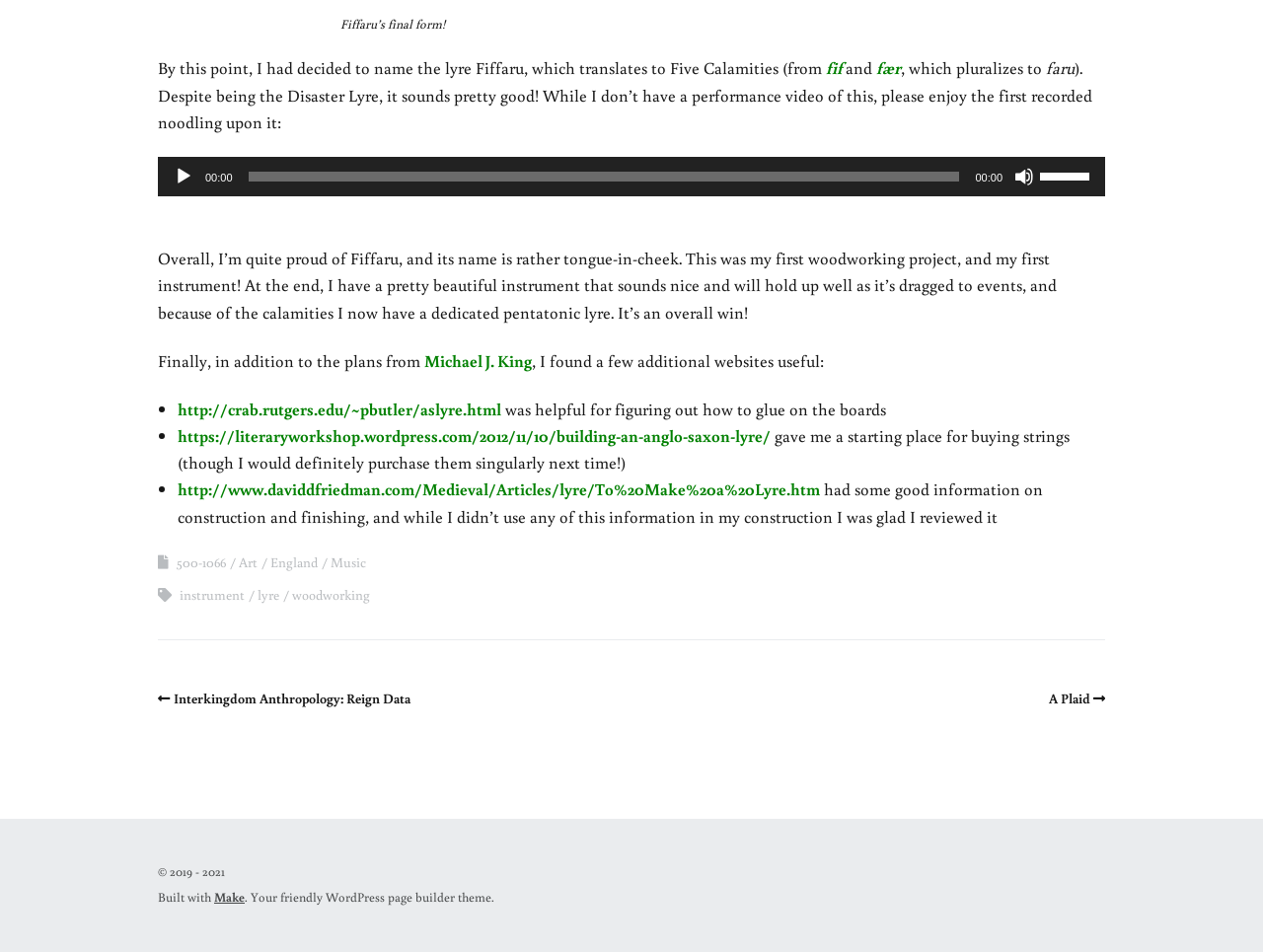Identify the bounding box coordinates for the region to click in order to carry out this instruction: "Visit the link to Michael J. King". Provide the coordinates using four float numbers between 0 and 1, formatted as [left, top, right, bottom].

[0.336, 0.367, 0.421, 0.39]